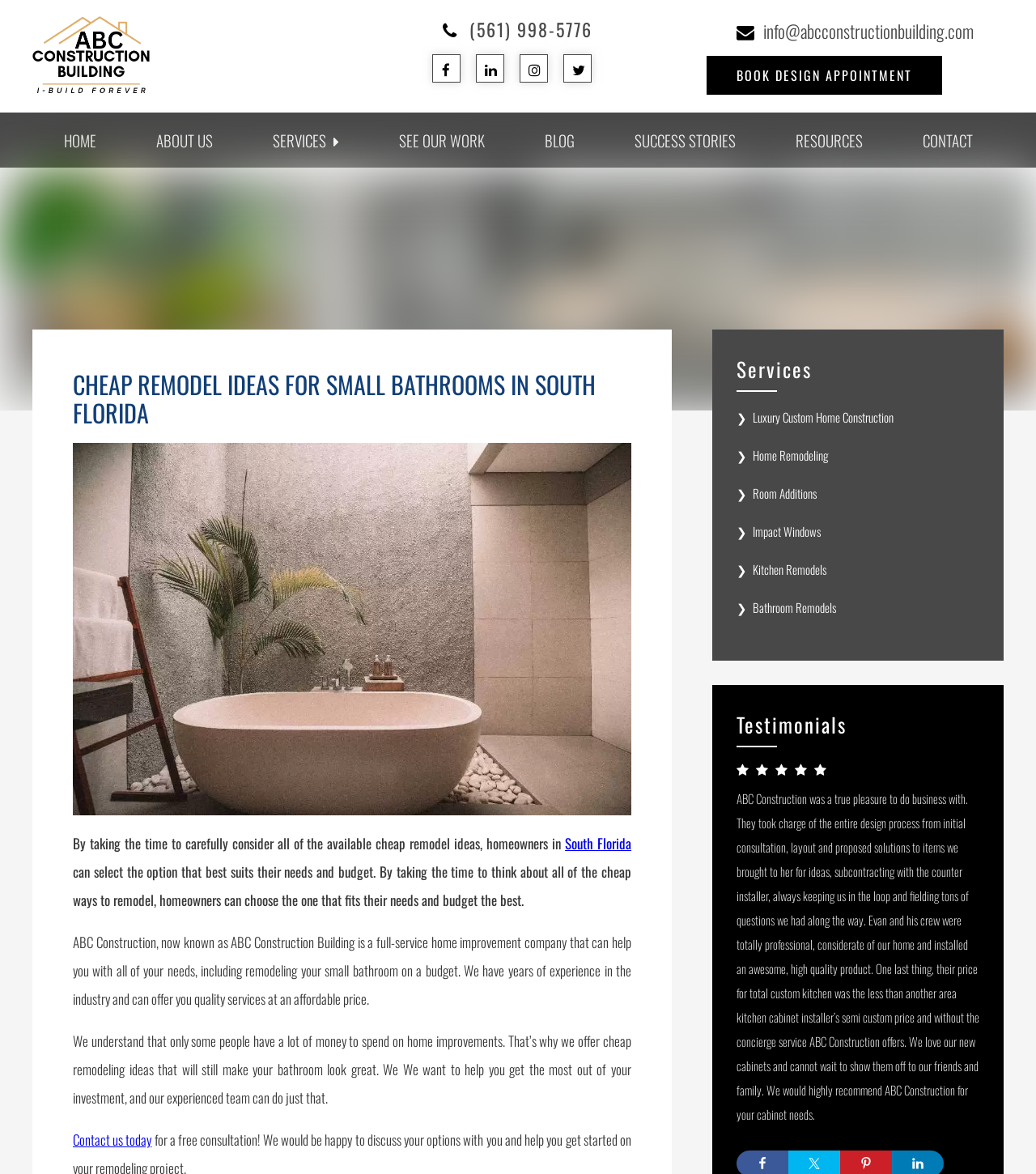Identify the bounding box coordinates of the section that should be clicked to achieve the task described: "Contact us through phone number".

[0.454, 0.014, 0.572, 0.036]